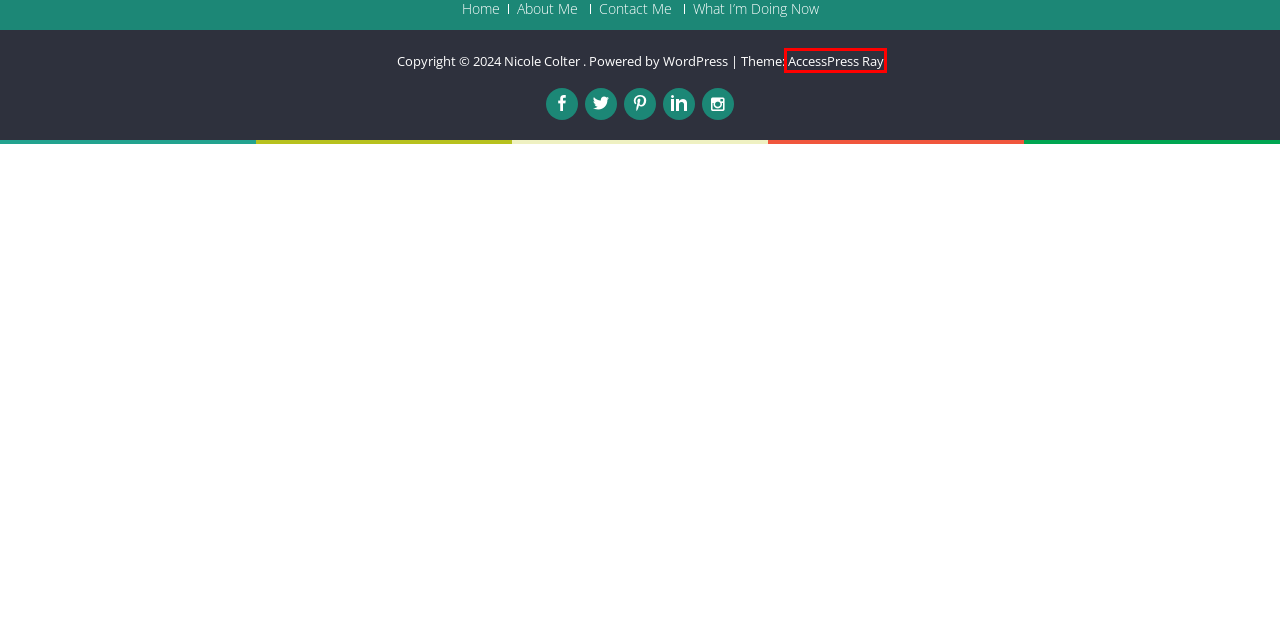You are given a screenshot depicting a webpage with a red bounding box around a UI element. Select the description that best corresponds to the new webpage after clicking the selected element. Here are the choices:
A. What I’m Doing Now - Nicole Colter
B. dreams - Nicole Colter
C. Services - Nicole Colter
D. About Me - Nicole Colter
E. creativity - Nicole Colter
F. AccessPress Themes | Premium WordPress Themes & Plugins
G. Nicole Colter - Creativity Evangelist
H. Blog Tool, Publishing Platform, and CMS – WordPress.org

F